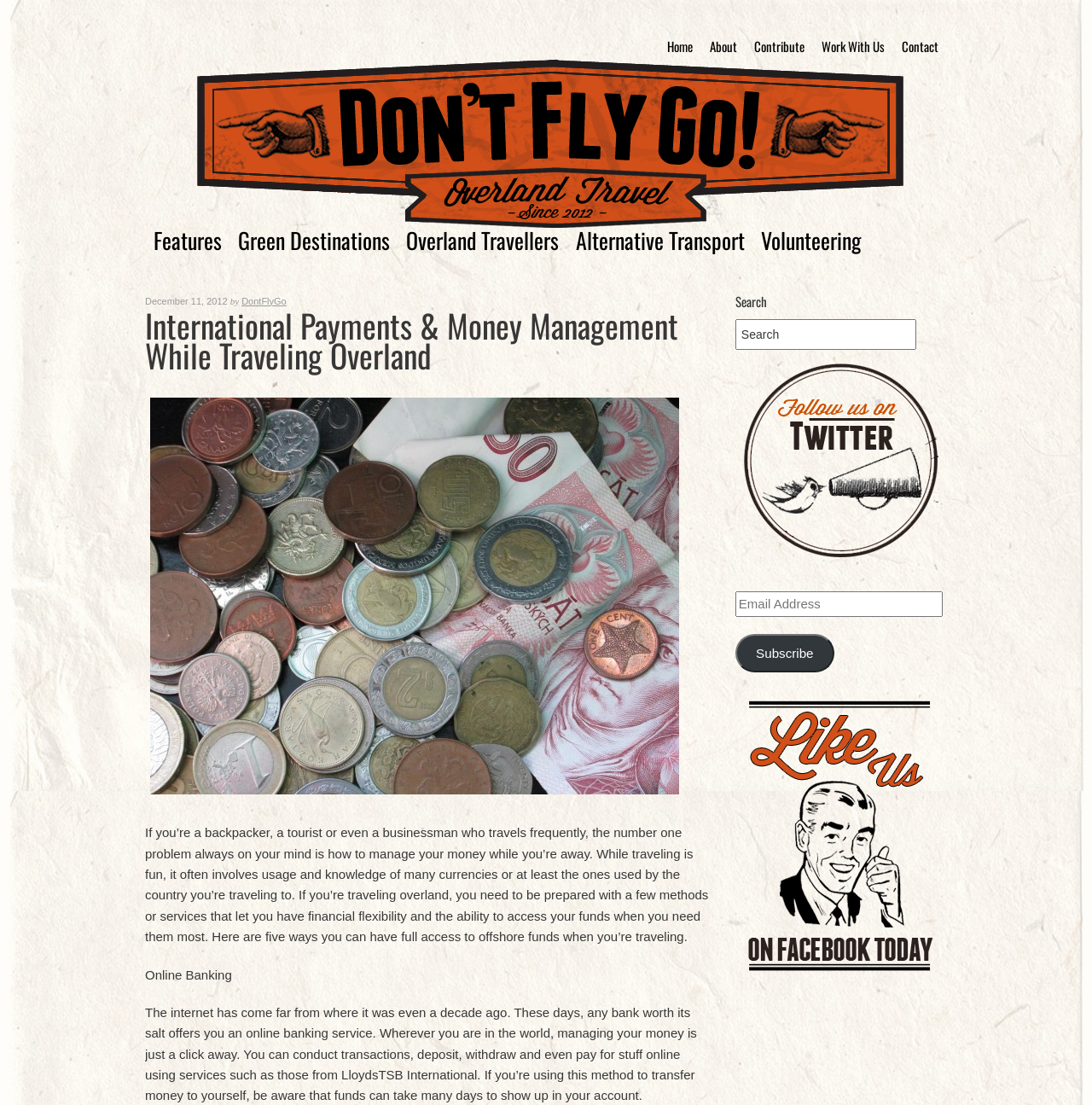Locate the bounding box coordinates of the UI element described by: "input value="Search" name="s" value="Search"". Provide the coordinates as four float numbers between 0 and 1, formatted as [left, top, right, bottom].

[0.673, 0.289, 0.839, 0.317]